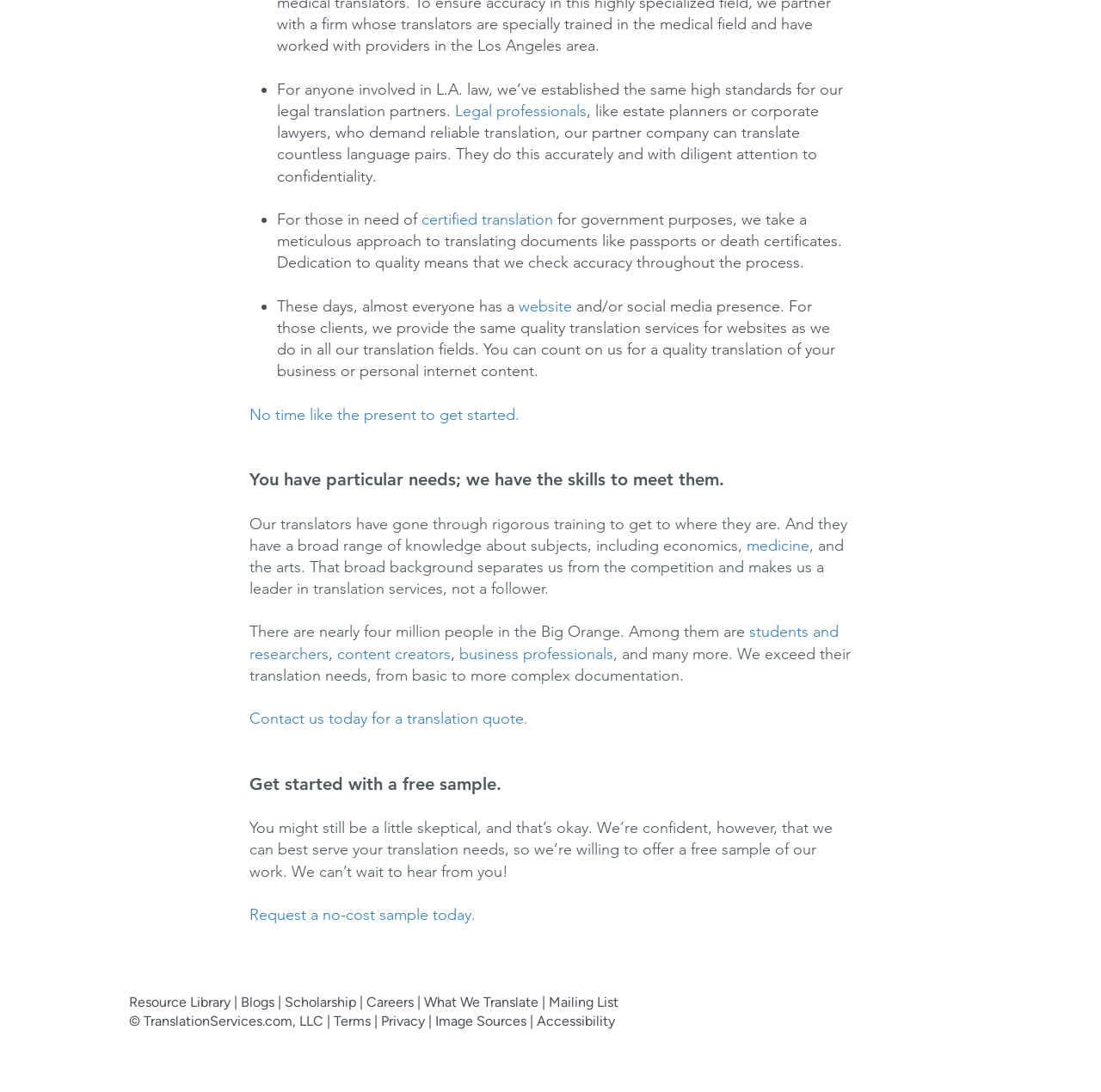Find the bounding box coordinates for the HTML element specified by: "Careers".

[0.333, 0.91, 0.376, 0.925]